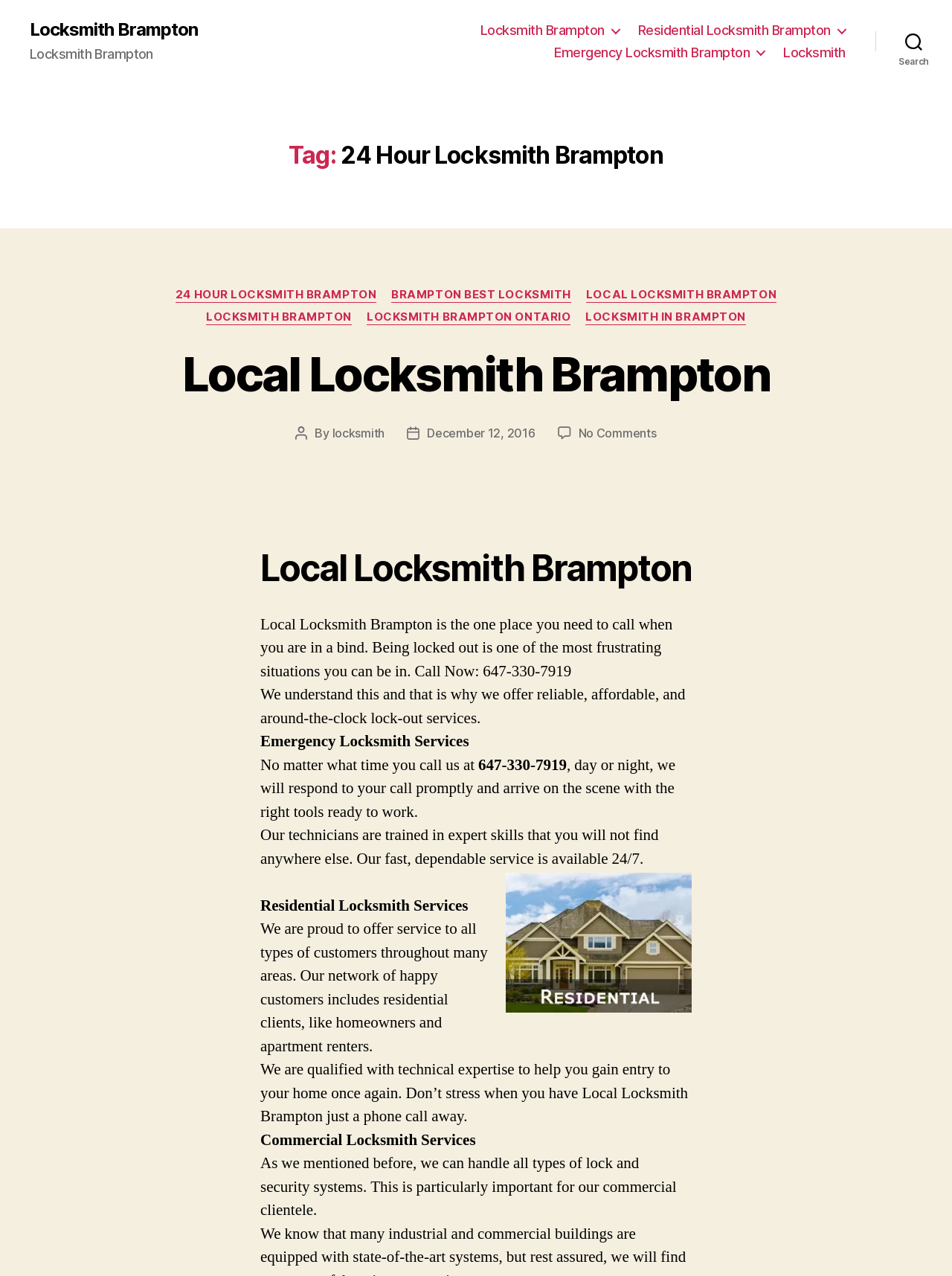Please give the bounding box coordinates of the area that should be clicked to fulfill the following instruction: "Search for something". The coordinates should be in the format of four float numbers from 0 to 1, i.e., [left, top, right, bottom].

[0.92, 0.02, 1.0, 0.045]